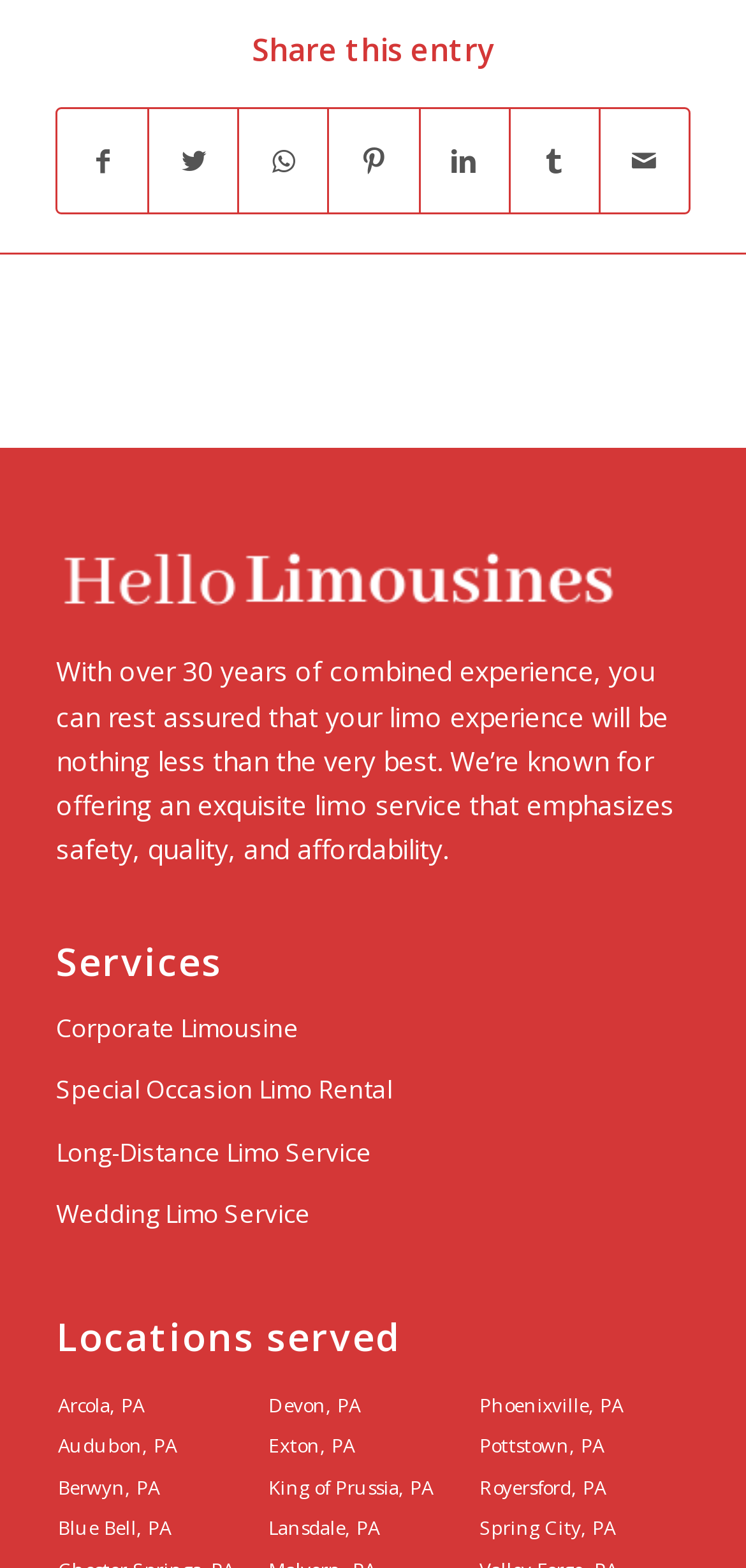How many social media platforms can you share this entry on?
Provide a fully detailed and comprehensive answer to the question.

I counted the number of social media links provided under the 'Share this entry' heading, which are Facebook, Twitter, WhatsApp, Pinterest, LinkedIn, Tumblr, and Mail.